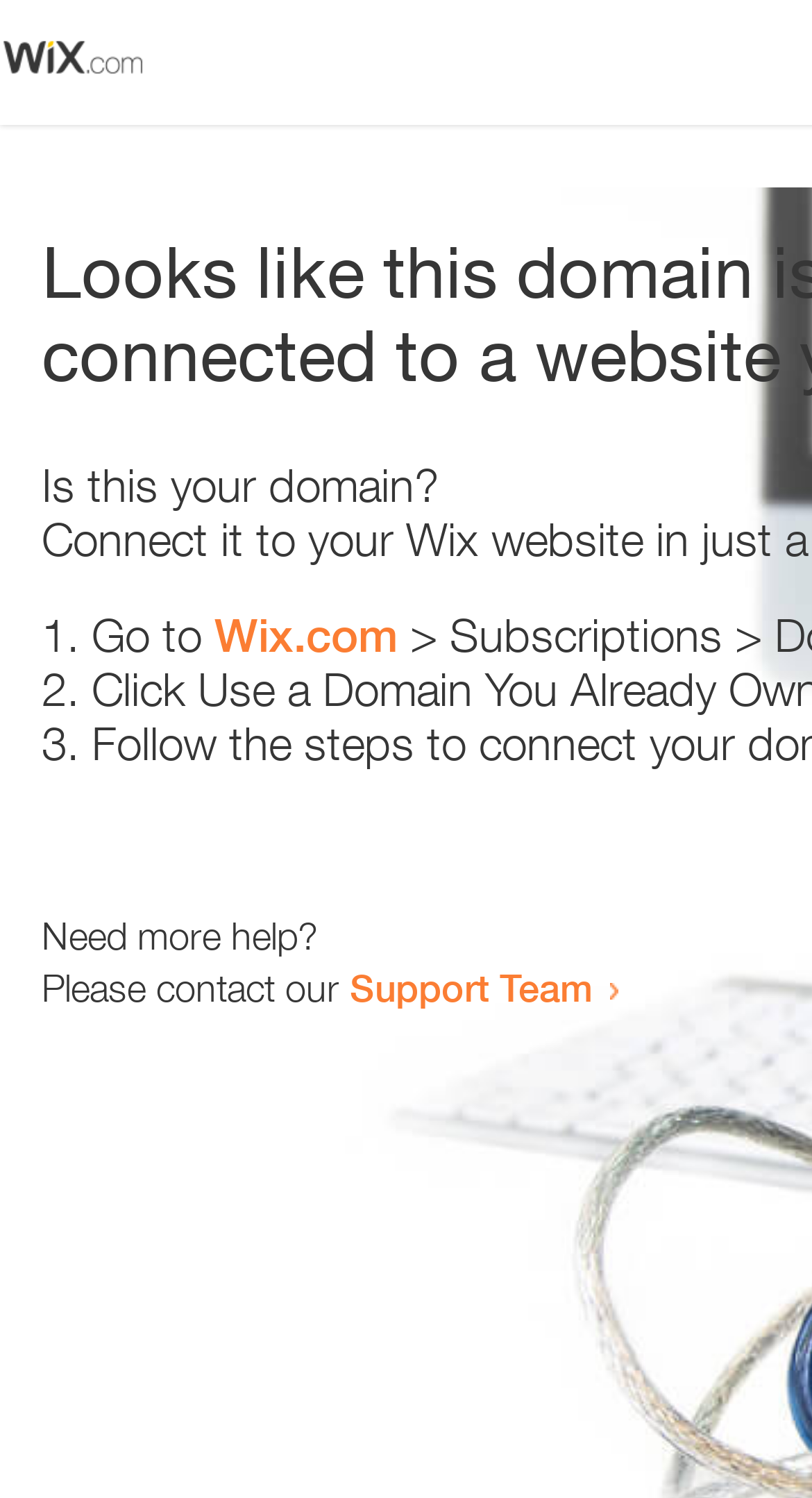What is the main issue on this webpage?
Answer the question using a single word or phrase, according to the image.

Error